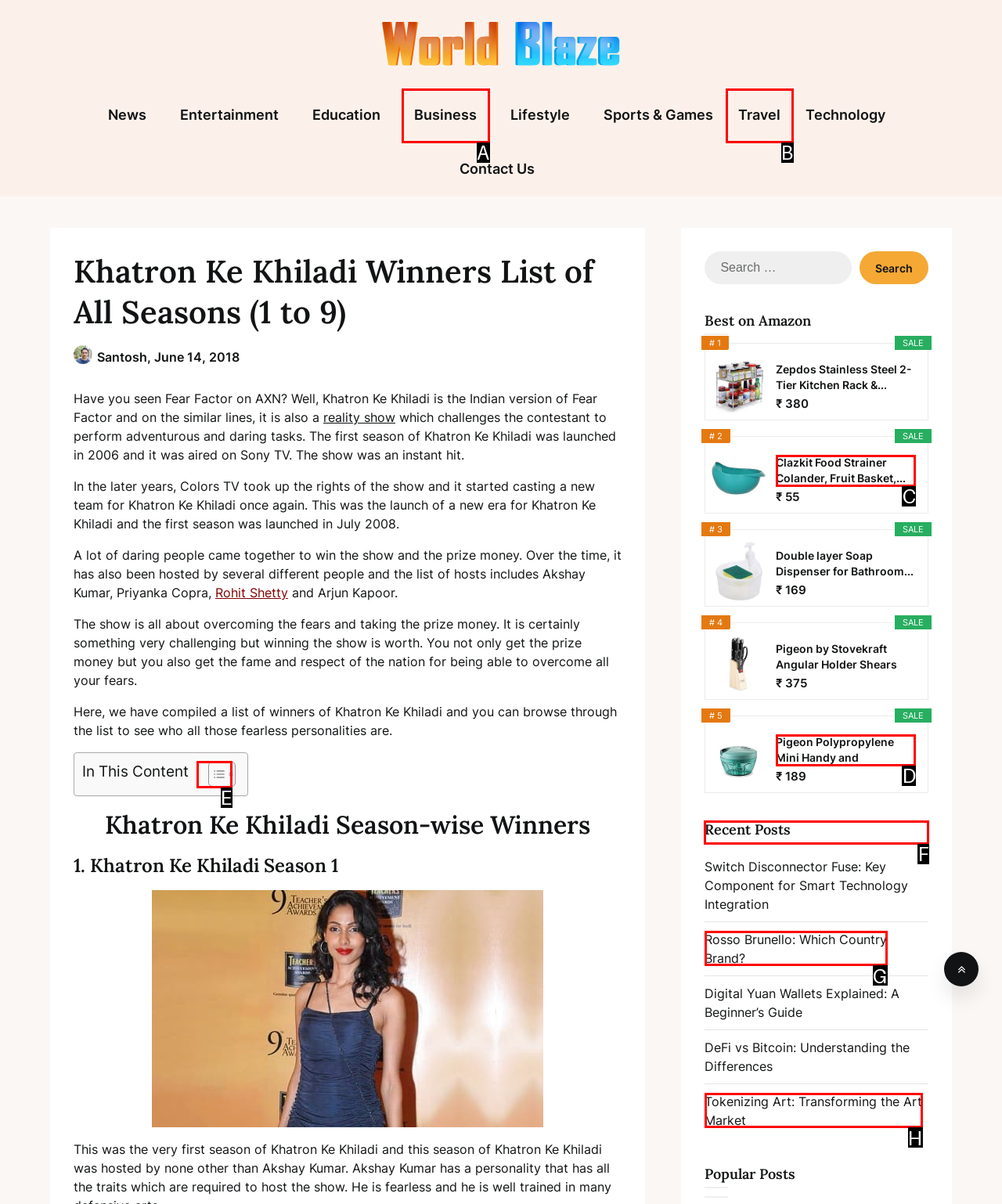Identify the letter of the option to click in order to Create a resume. Answer with the letter directly.

None